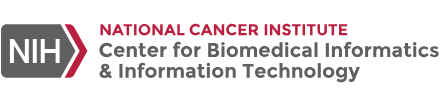What is the purpose of the institute according to the logo?
Using the image, elaborate on the answer with as much detail as possible.

The stylized arrow symbolizing the institute's commitment to advancing healthcare through biomedical informatics suggests that the primary purpose of the institute is to improve public health outcomes by integrating technology with cancer research.